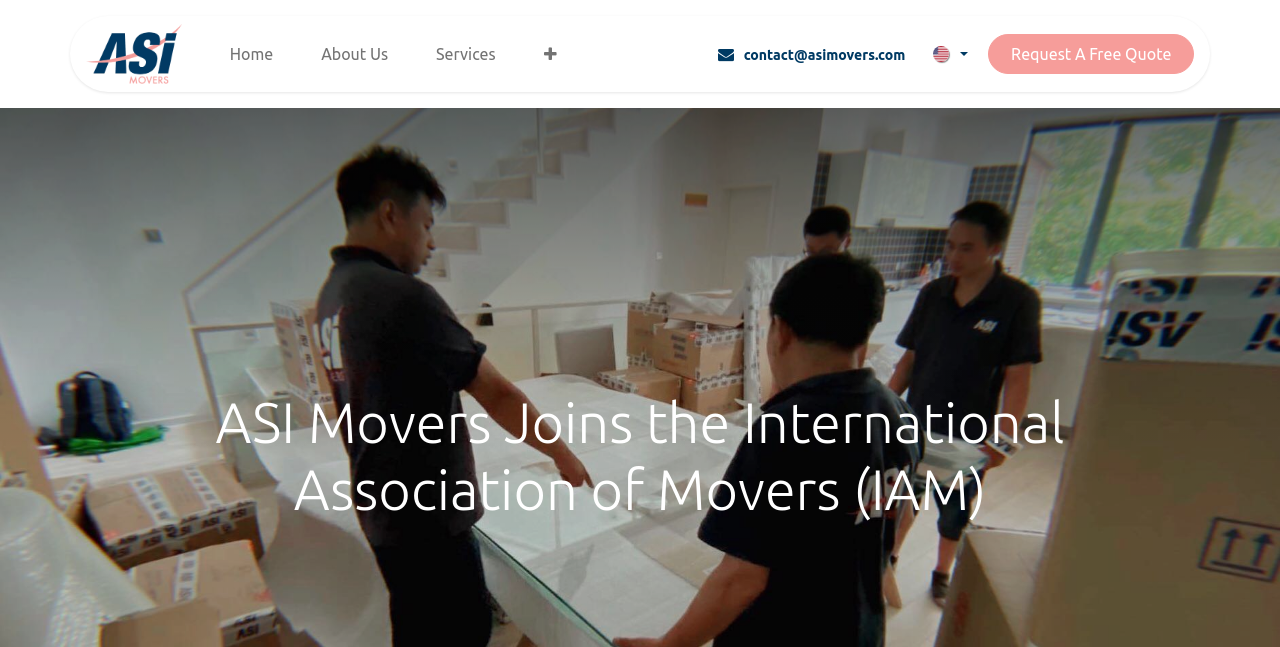Bounding box coordinates should be provided in the format (top-left x, top-left y, bottom-right x, bottom-right y) with all values between 0 and 1. Identify the bounding box for this UI element: aria-label=""

[0.406, 0.053, 0.454, 0.114]